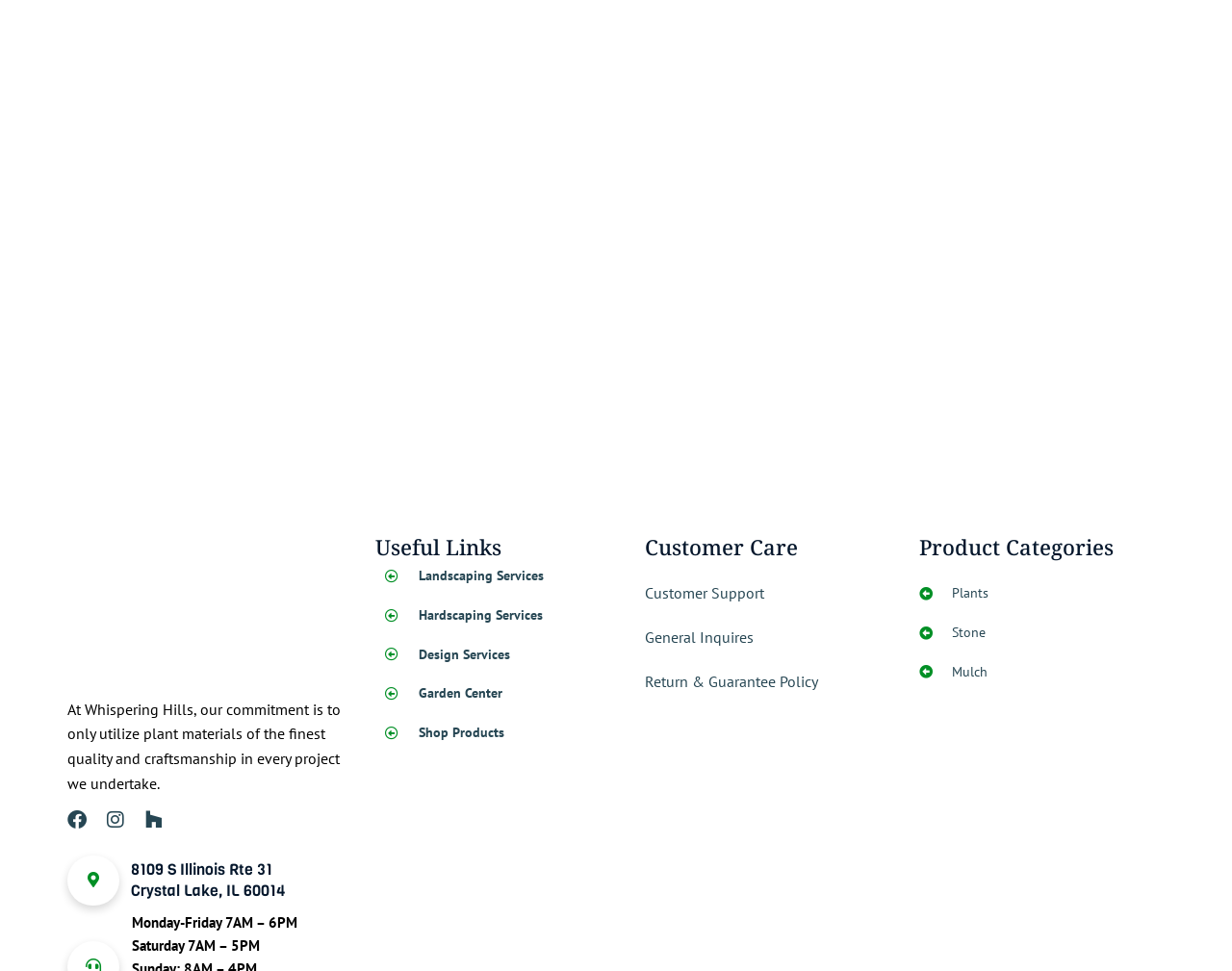For the element described, predict the bounding box coordinates as (top-left x, top-left y, bottom-right x, bottom-right y). All values should be between 0 and 1. Element description: Stone

[0.746, 0.639, 0.8, 0.665]